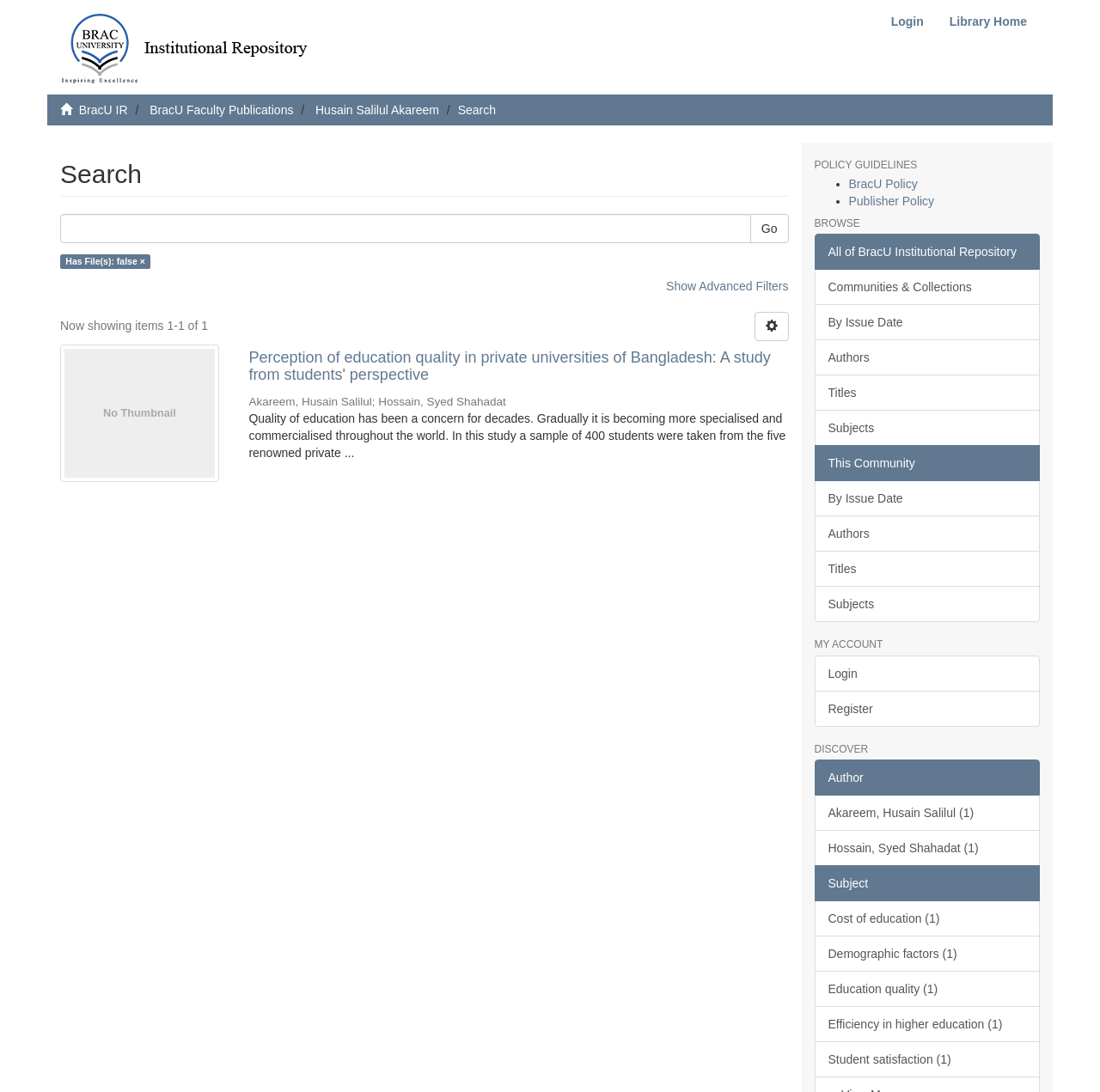From the webpage screenshot, identify the region described by Husain Salilul Akareem. Provide the bounding box coordinates as (top-left x, top-left y, bottom-right x, bottom-right y), with each value being a floating point number between 0 and 1.

[0.287, 0.094, 0.399, 0.107]